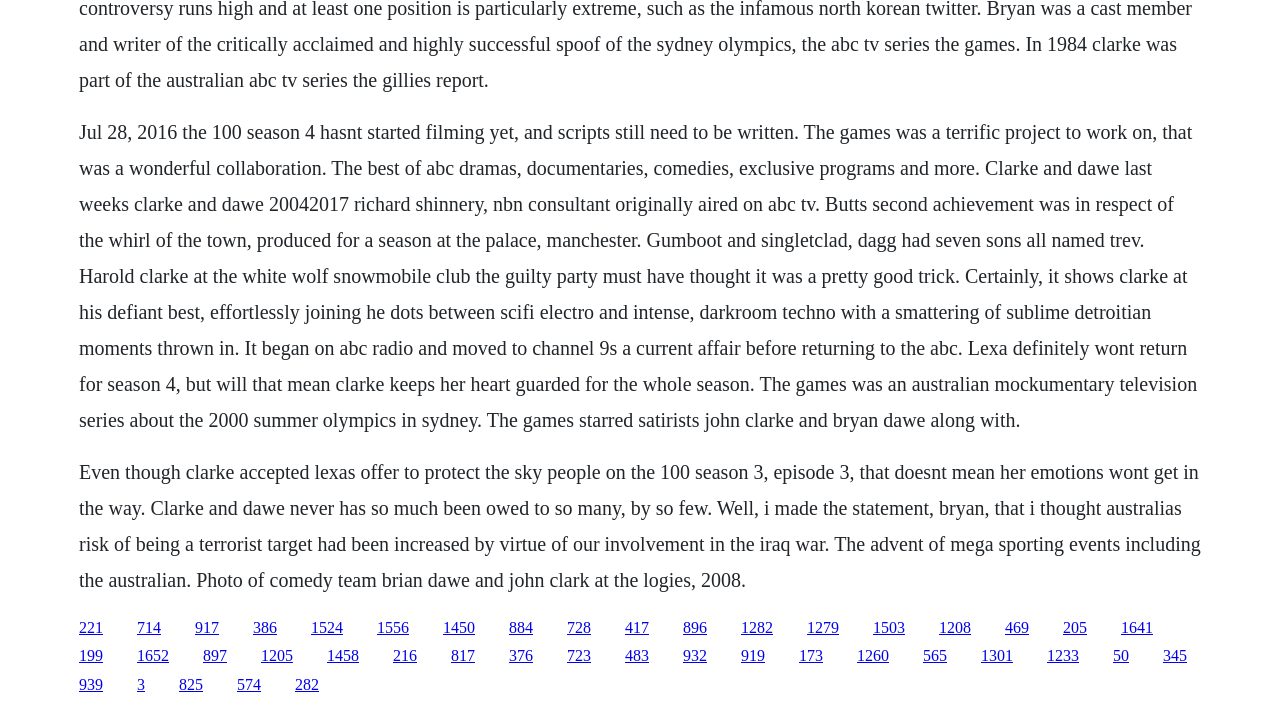Find the bounding box coordinates of the element's region that should be clicked in order to follow the given instruction: "Learn about Ideal Producers Group". The coordinates should consist of four float numbers between 0 and 1, i.e., [left, top, right, bottom].

None